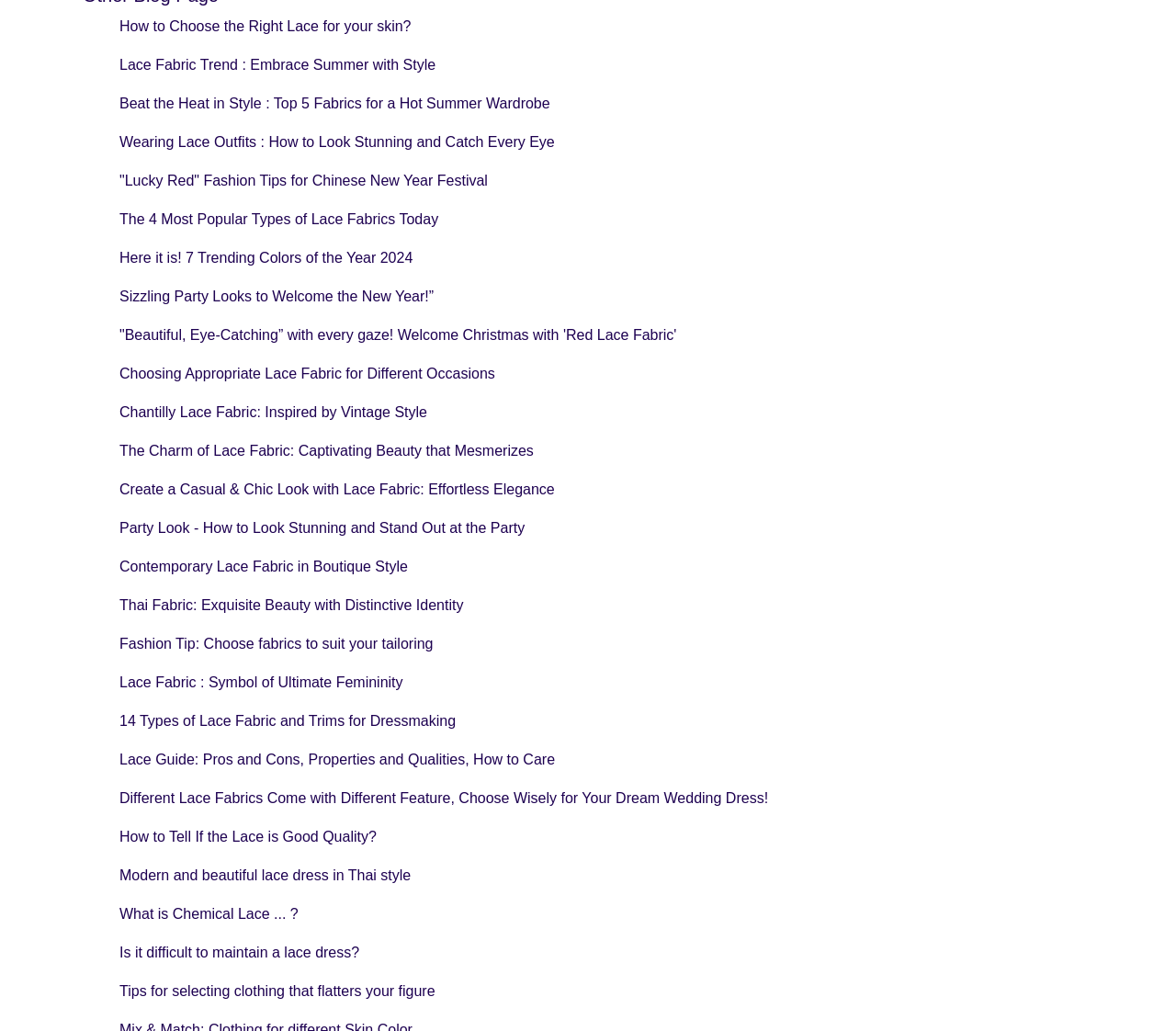Find the bounding box coordinates of the clickable region needed to perform the following instruction: "Read the article about lace fabric trend for summer". The coordinates should be provided as four float numbers between 0 and 1, i.e., [left, top, right, bottom].

[0.102, 0.776, 0.93, 0.814]